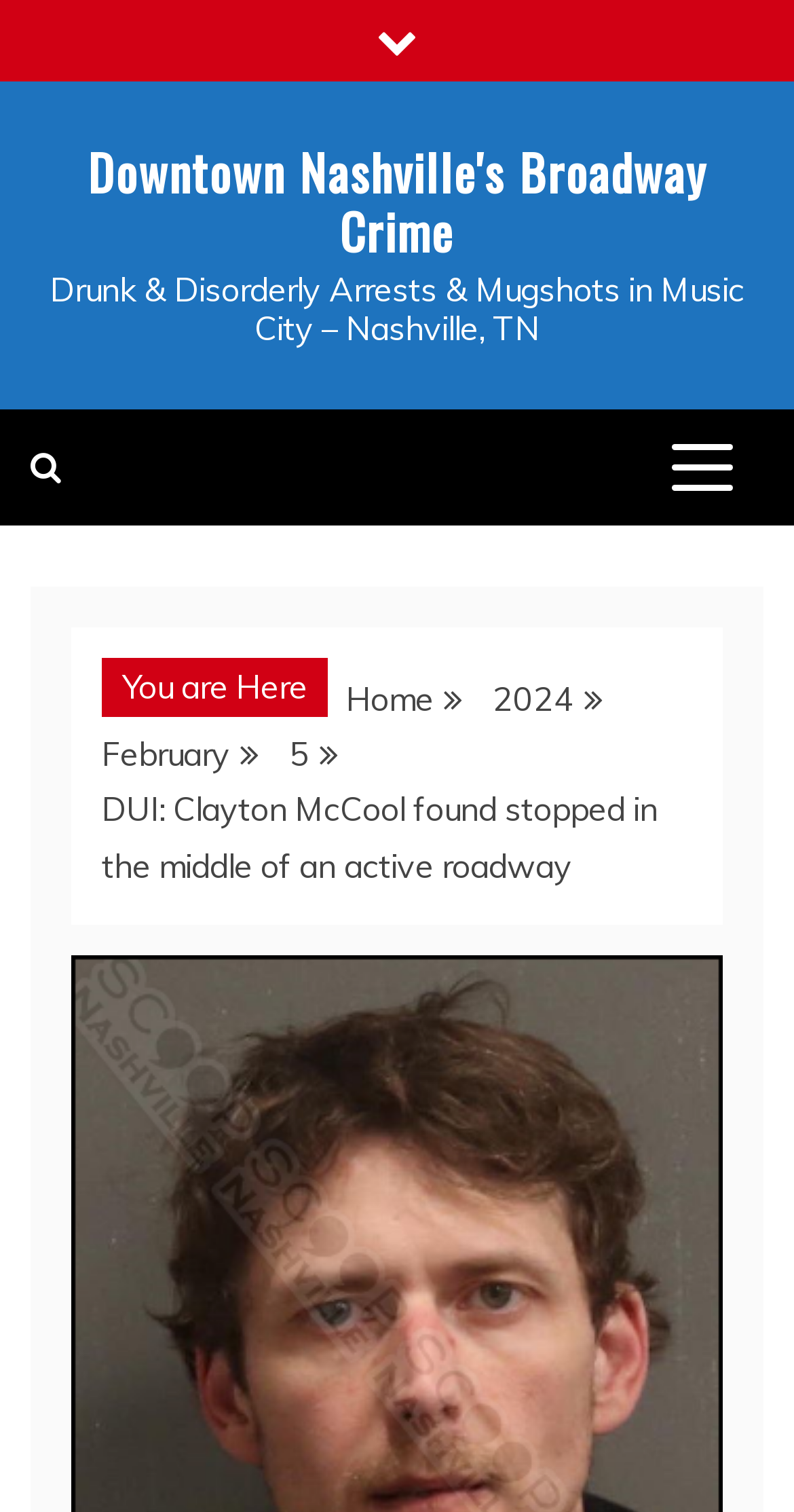Provide a single word or phrase answer to the question: 
What is the category of arrests mentioned?

Drunk & Disorderly